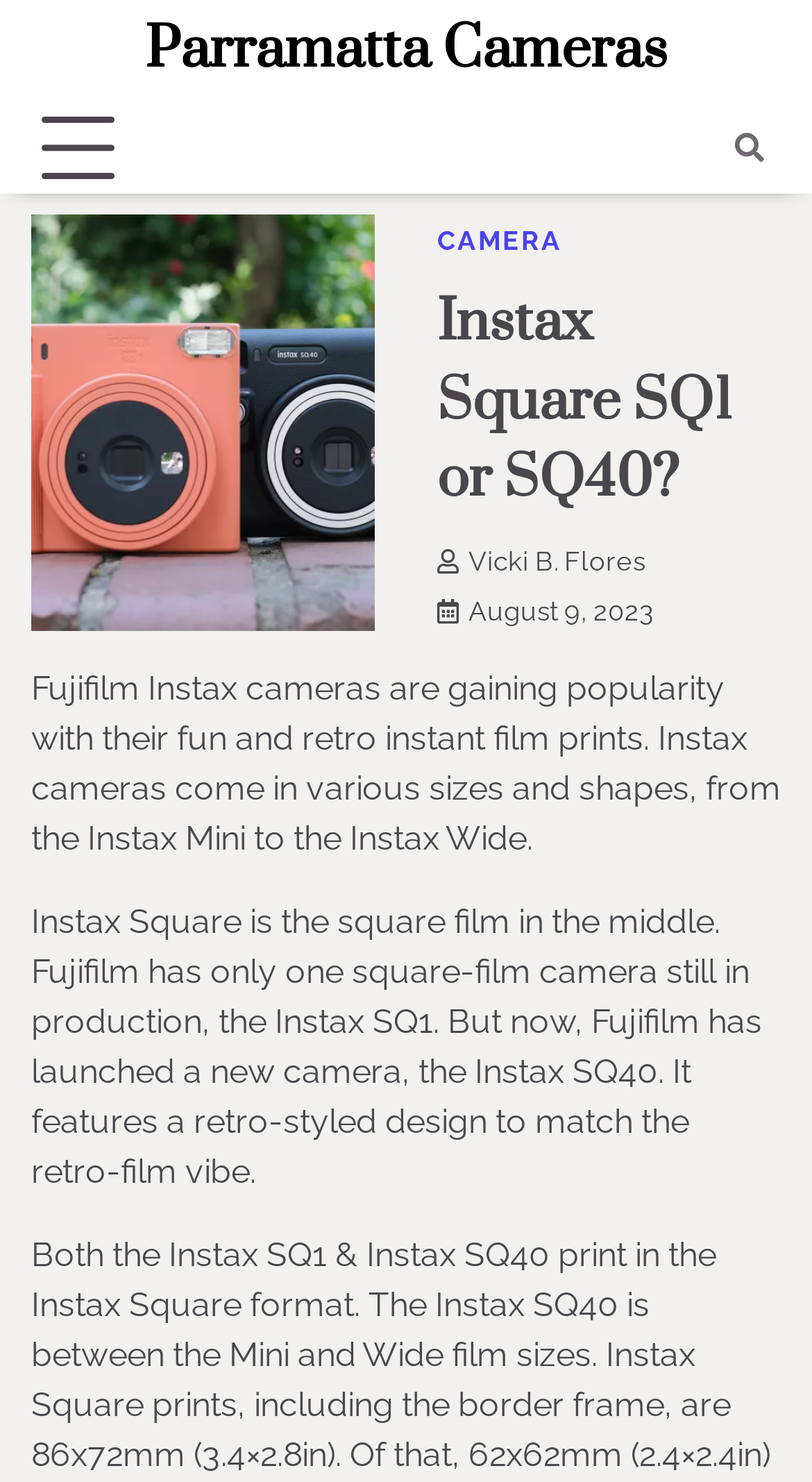Answer the question with a brief word or phrase:
What type of cameras are discussed in this article?

Instax cameras